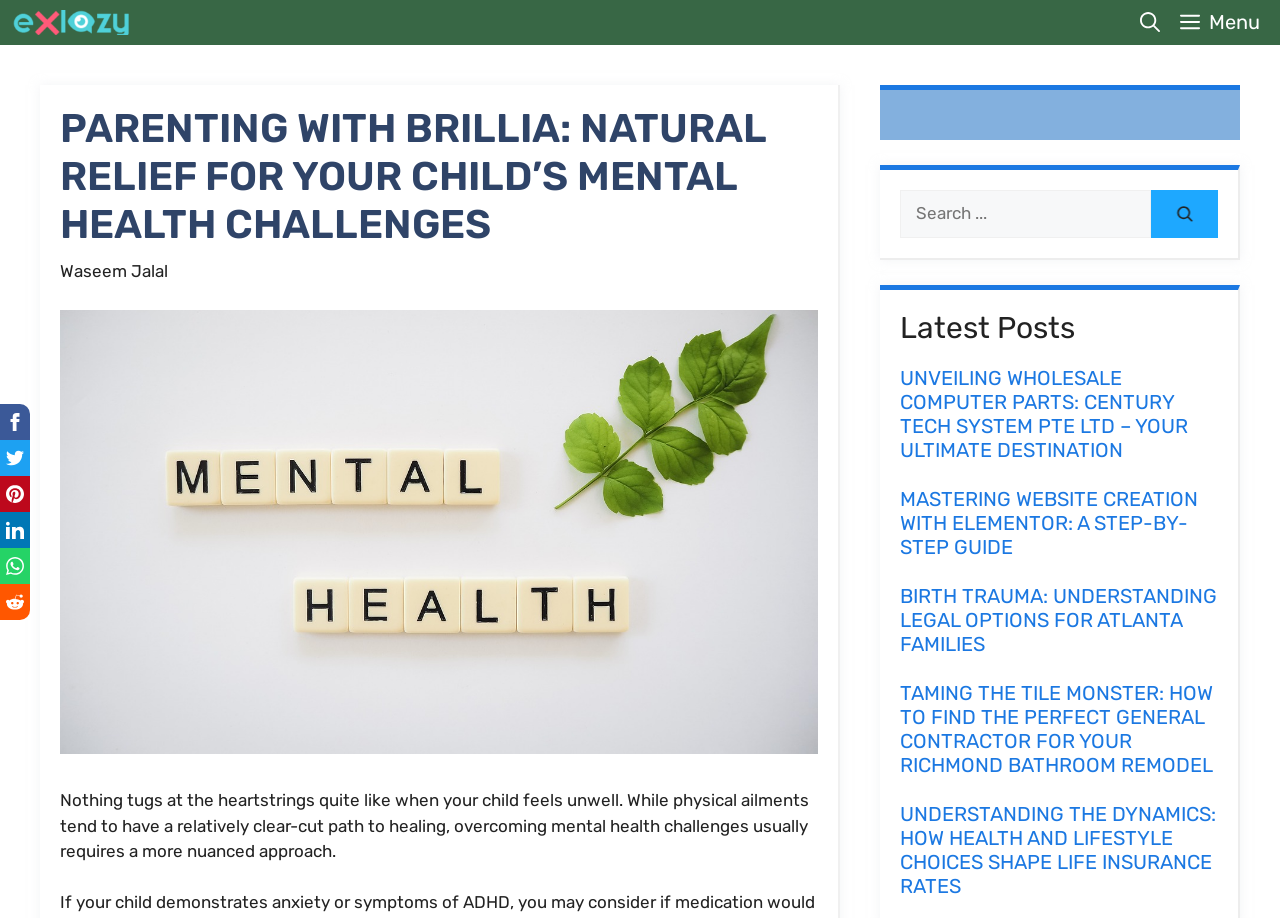Examine the image carefully and respond to the question with a detailed answer: 
What is the name of the website?

The name of the website can be found in the top-left corner of the webpage, where the logo 'ExLazy' is displayed.